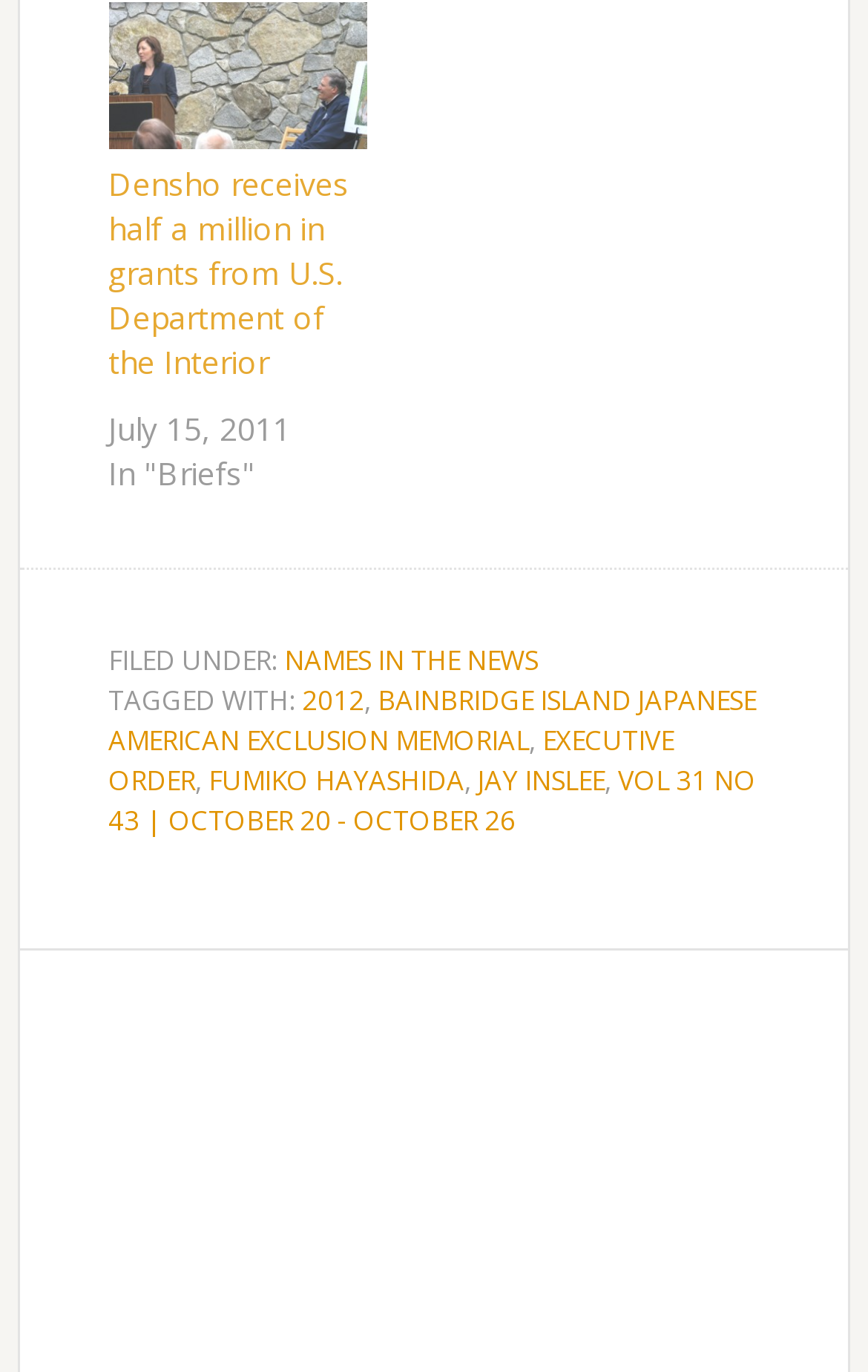Find the bounding box coordinates of the element's region that should be clicked in order to follow the given instruction: "Check news tagged with 2012". The coordinates should consist of four float numbers between 0 and 1, i.e., [left, top, right, bottom].

[0.348, 0.497, 0.42, 0.524]